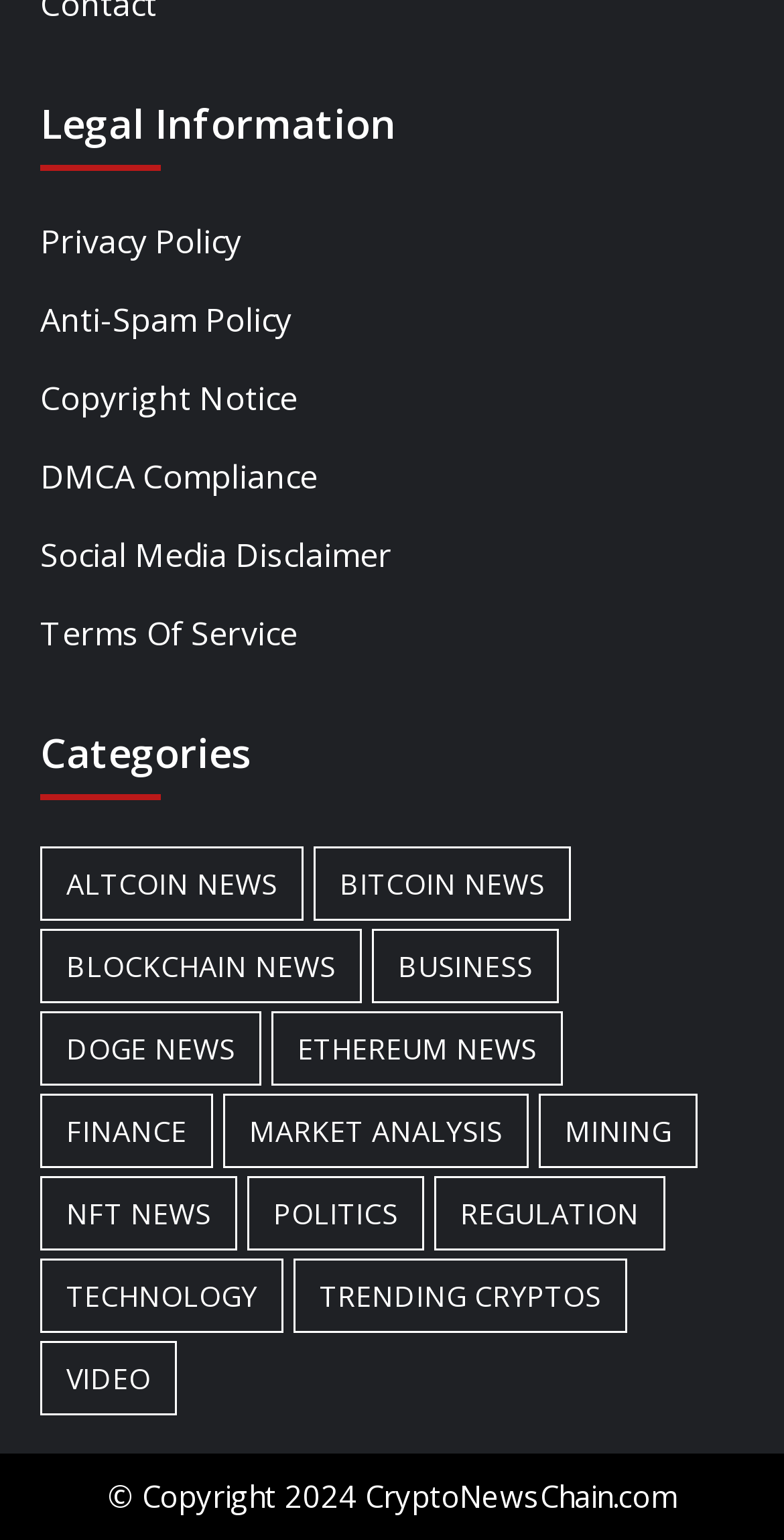Pinpoint the bounding box coordinates for the area that should be clicked to perform the following instruction: "Click the menu button".

None